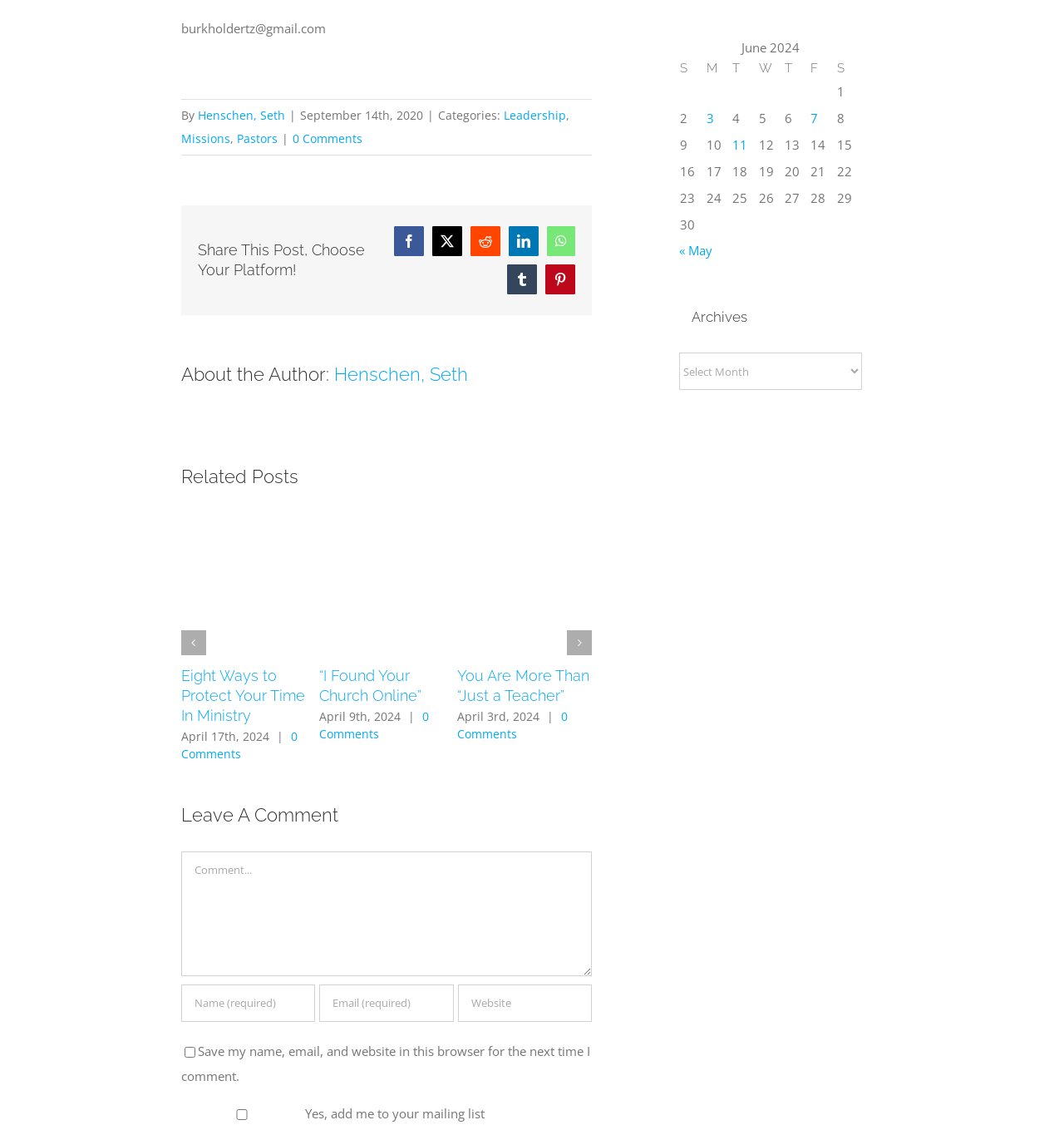Please locate the bounding box coordinates for the element that should be clicked to achieve the following instruction: "Check the author's profile". Ensure the coordinates are given as four float numbers between 0 and 1, i.e., [left, top, right, bottom].

[0.314, 0.323, 0.44, 0.342]